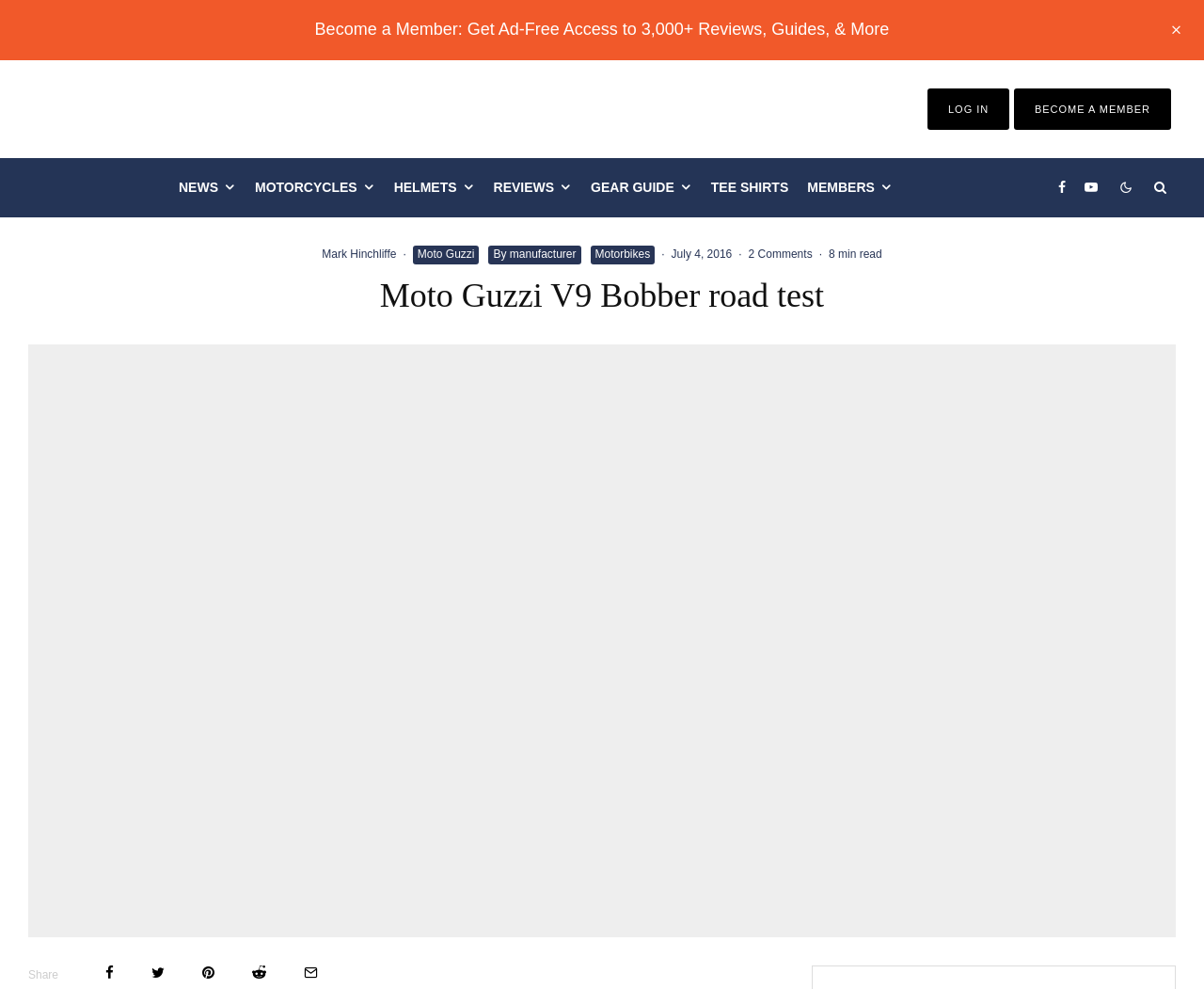Pinpoint the bounding box coordinates of the element to be clicked to execute the instruction: "View news about motorcycles".

[0.141, 0.16, 0.204, 0.219]